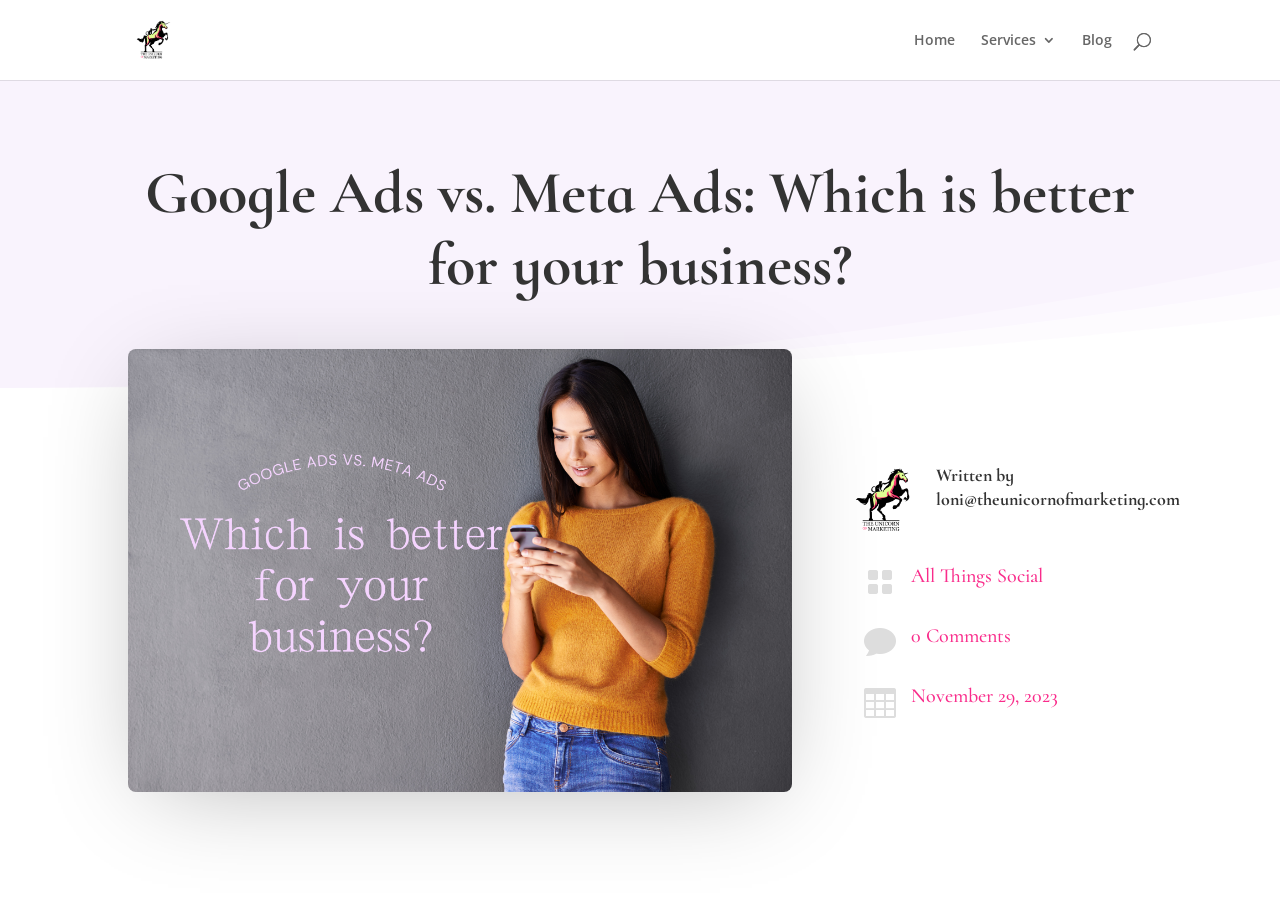For the element described, predict the bounding box coordinates as (top-left x, top-left y, bottom-right x, bottom-right y). All values should be between 0 and 1. Element description: All Things Social

[0.712, 0.628, 0.815, 0.654]